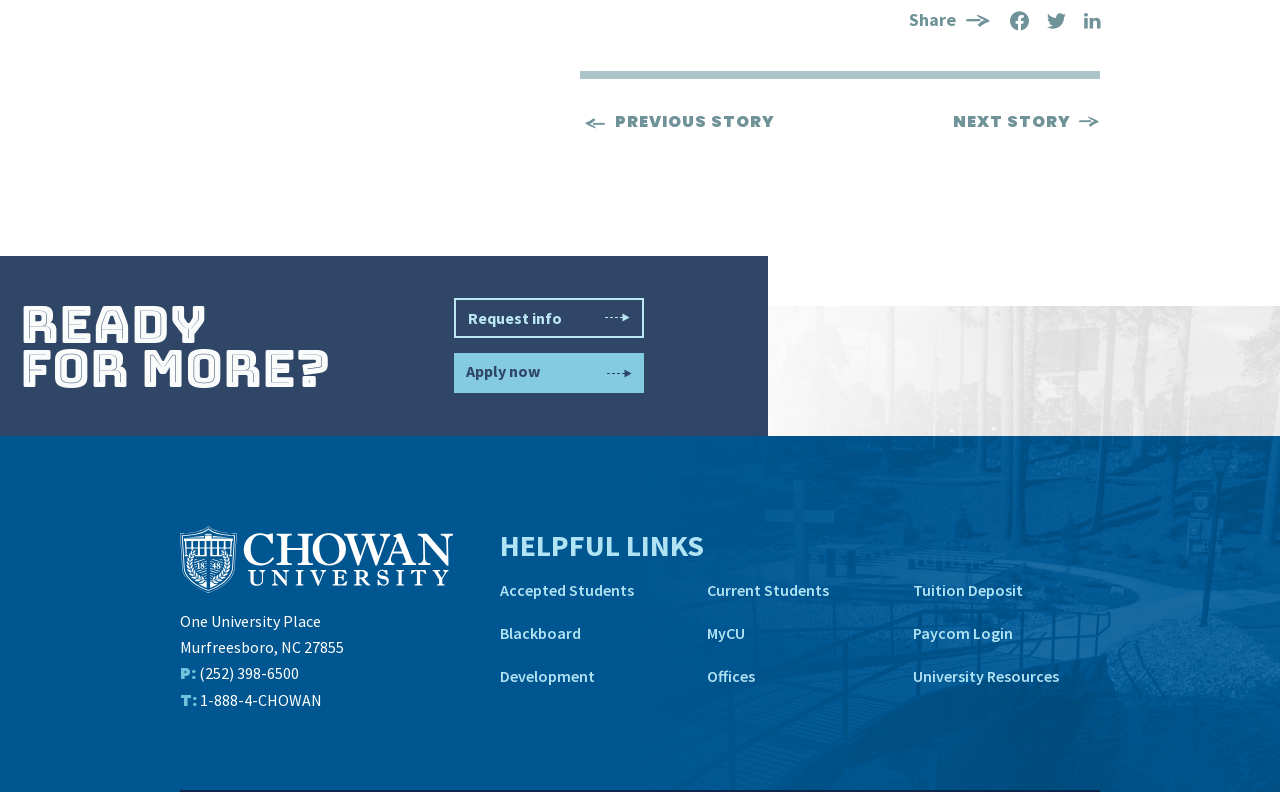Please identify the bounding box coordinates of the element I need to click to follow this instruction: "Apply now".

[0.355, 0.446, 0.503, 0.497]